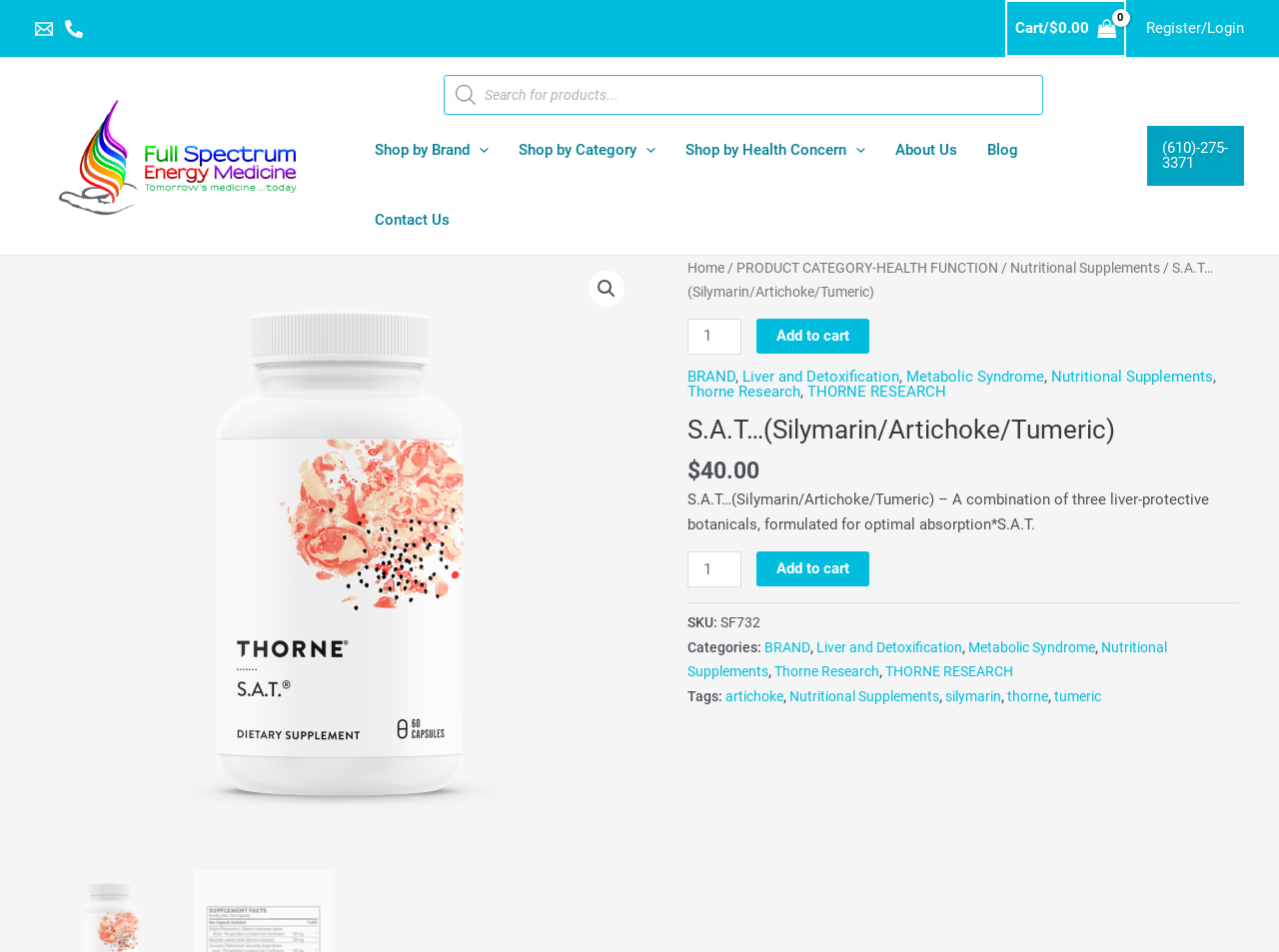What is the phone number to contact?
Using the information presented in the image, please offer a detailed response to the question.

I found the phone number by looking at the link element with the text '(610)-275-3371' located at the bottom right corner of the webpage.